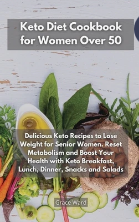Respond to the question below with a single word or phrase:
What type of diet does the cookbook focus on?

Ketogenic